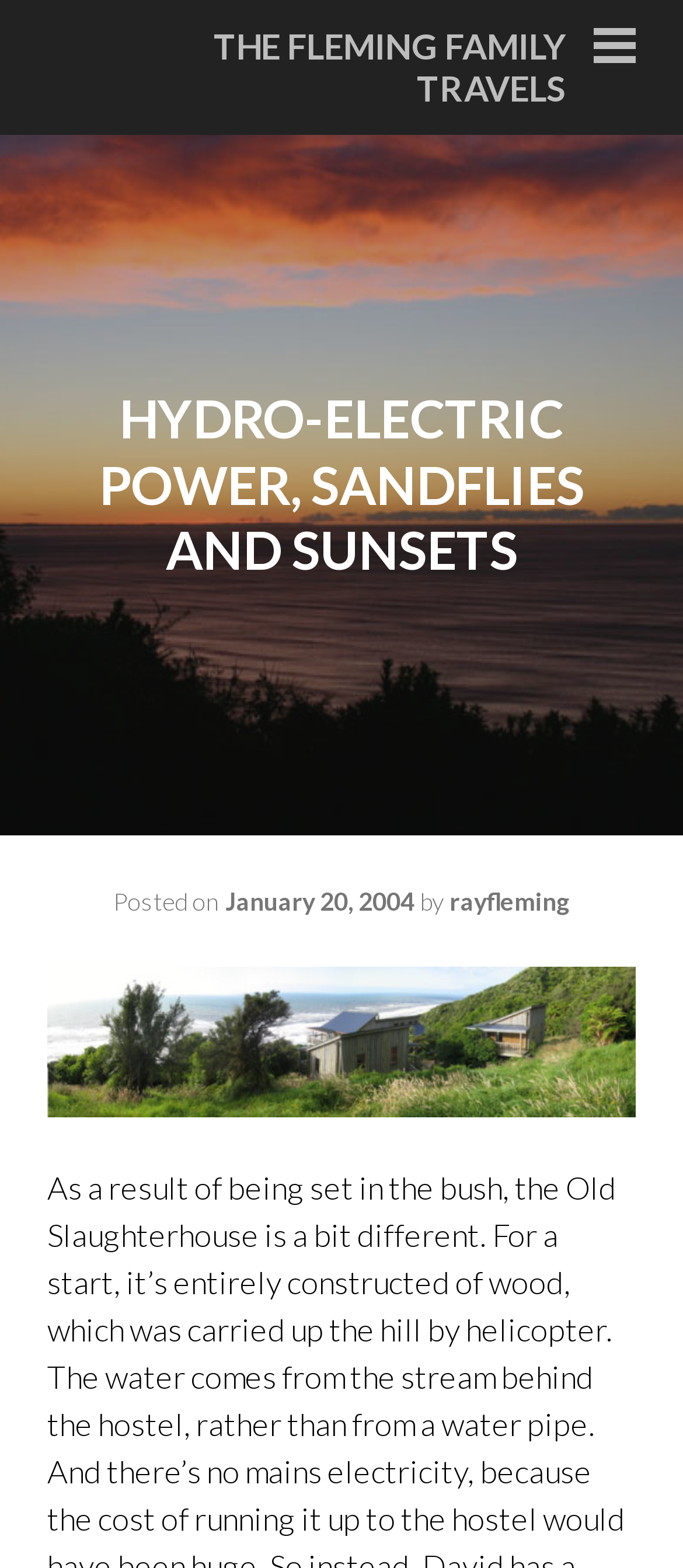From the element description: "The Fleming Family Travels", extract the bounding box coordinates of the UI element. The coordinates should be expressed as four float numbers between 0 and 1, in the order [left, top, right, bottom].

[0.313, 0.015, 0.828, 0.07]